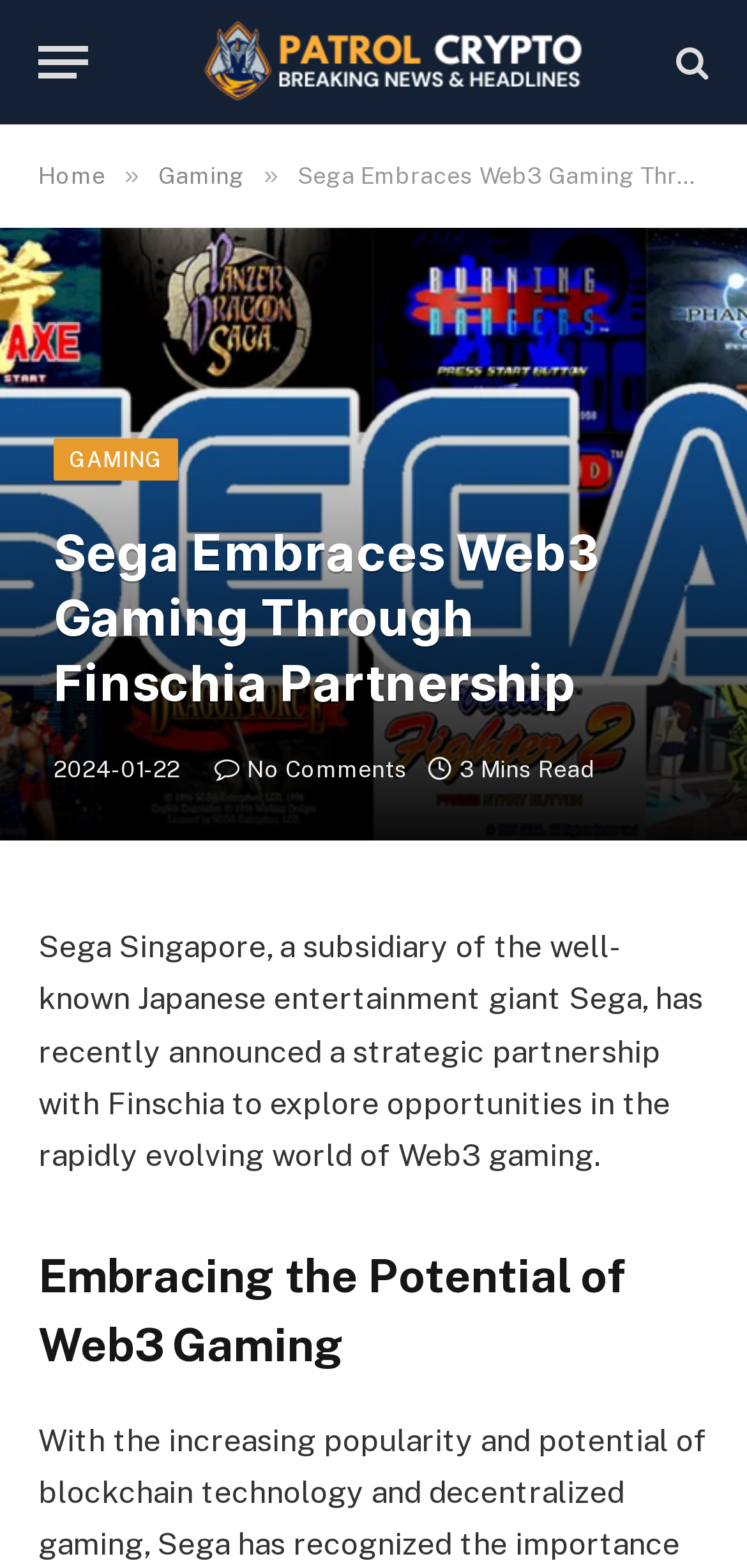Carefully examine the image and provide an in-depth answer to the question: What is the category of the article?

I determined the category of the article by looking at the link 'Gaming' located at [0.212, 0.104, 0.327, 0.121] which is a sibling of the 'Home' link, indicating that it is a category or section of the website.